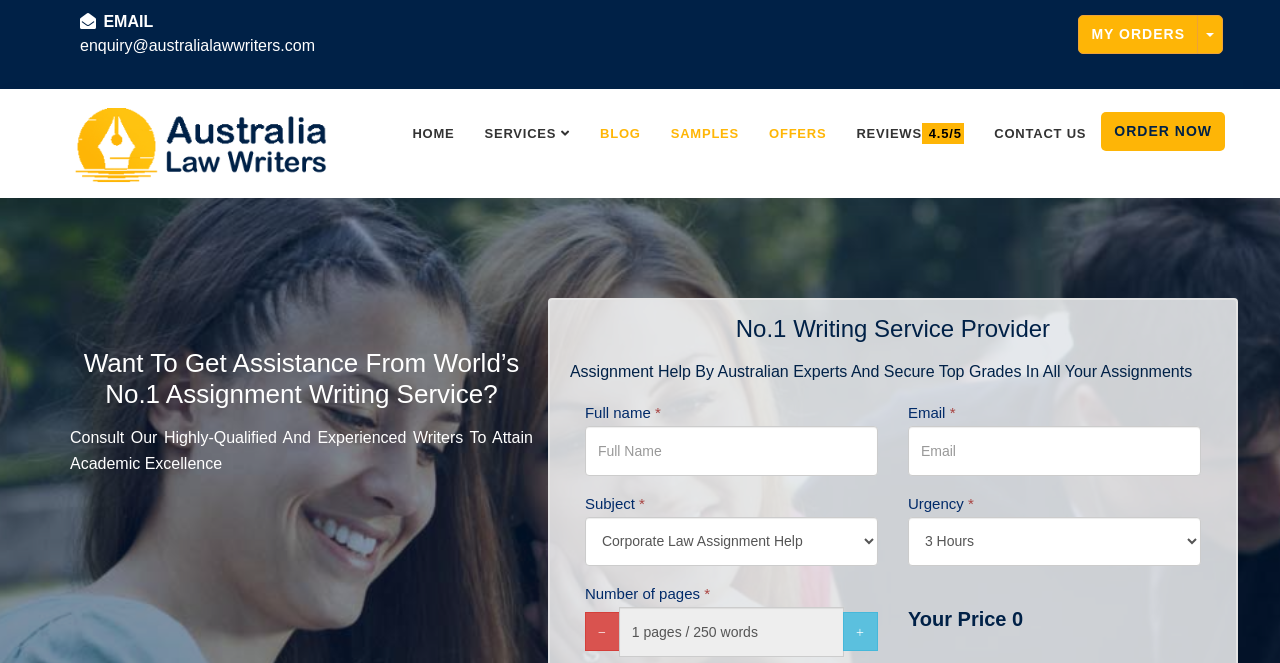Pinpoint the bounding box coordinates of the element to be clicked to execute the instruction: "click the + button to increase the number of pages".

[0.659, 0.923, 0.686, 0.982]